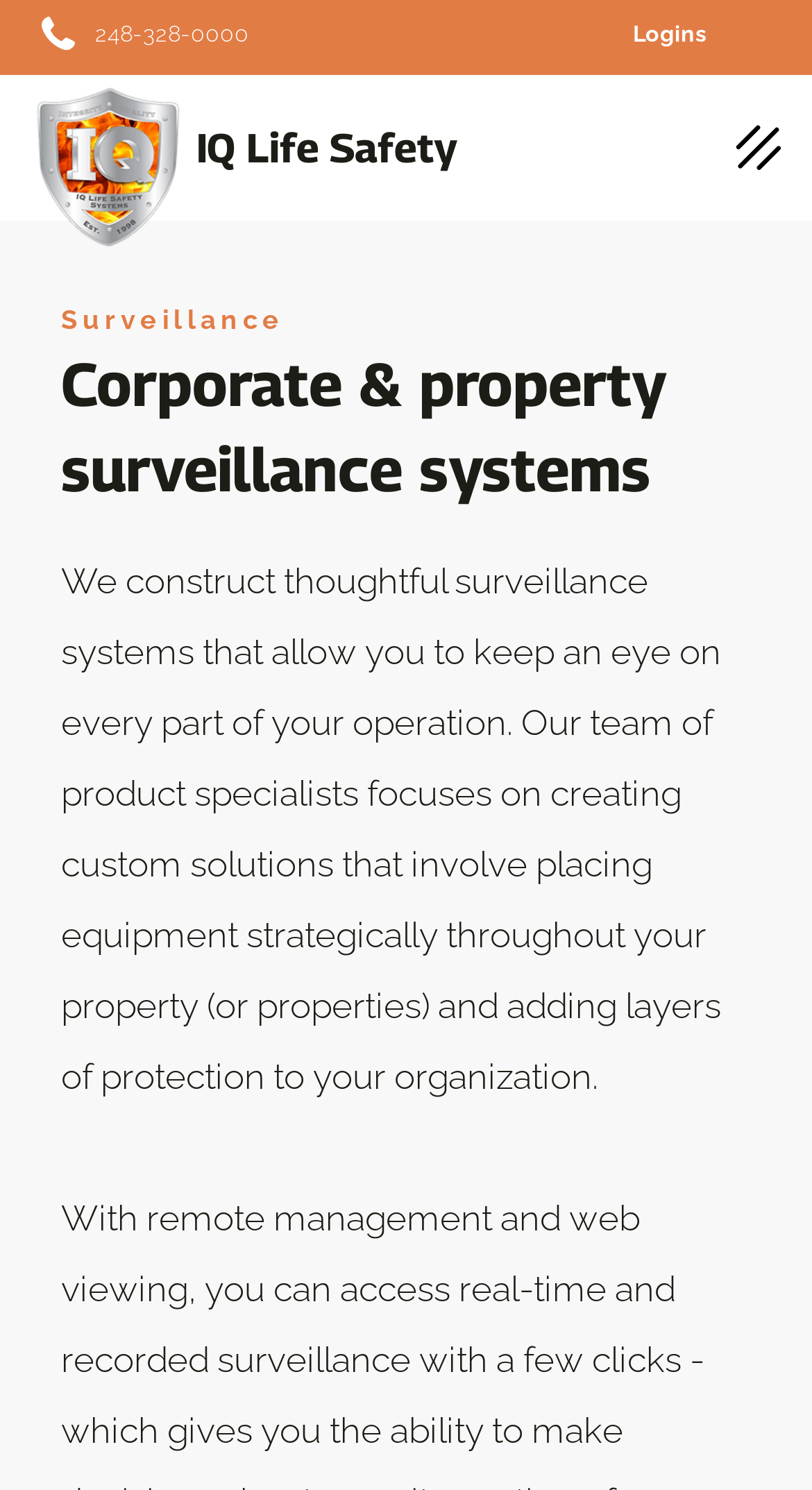Find the bounding box coordinates for the HTML element described as: "IQ Life Safety". The coordinates should consist of four float values between 0 and 1, i.e., [left, top, right, bottom].

[0.242, 0.083, 0.562, 0.115]